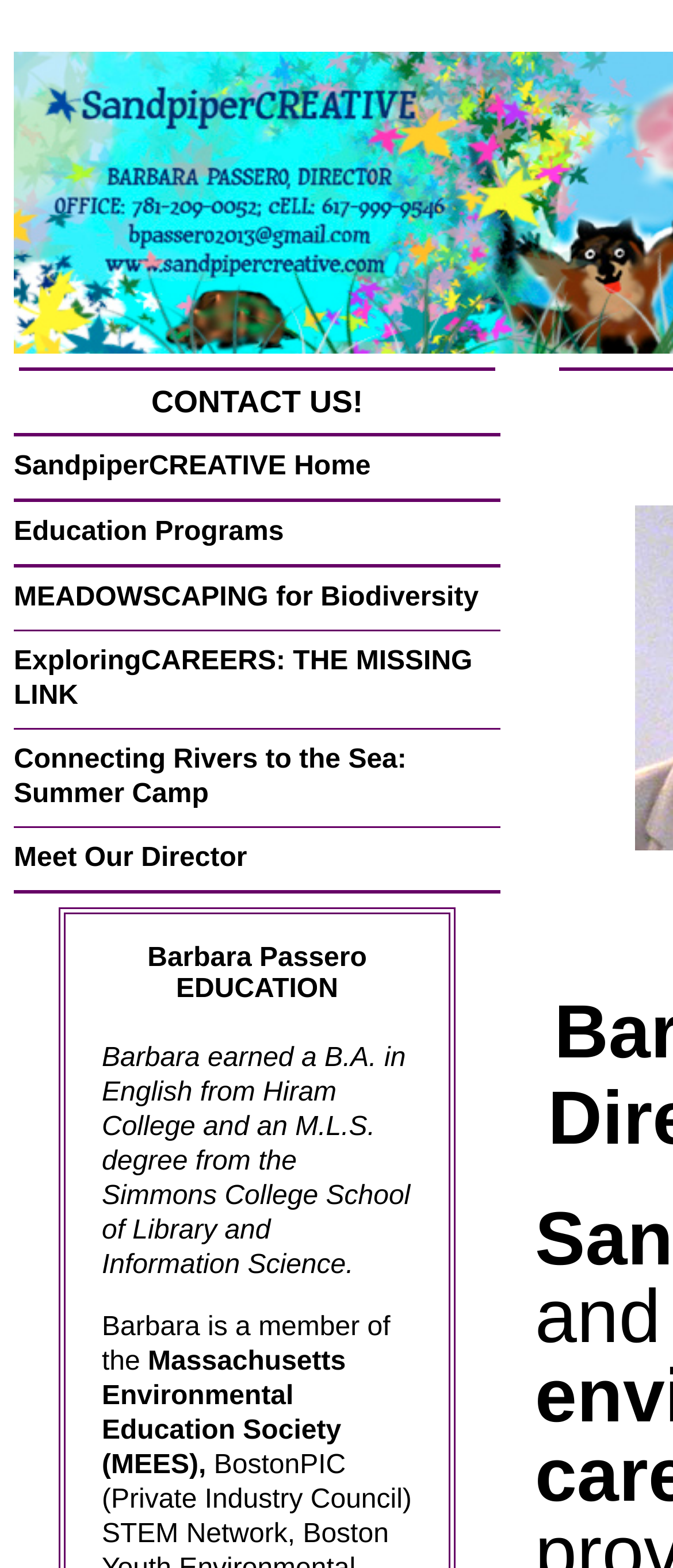How many links are there on the webpage?
Use the image to answer the question with a single word or phrase.

9